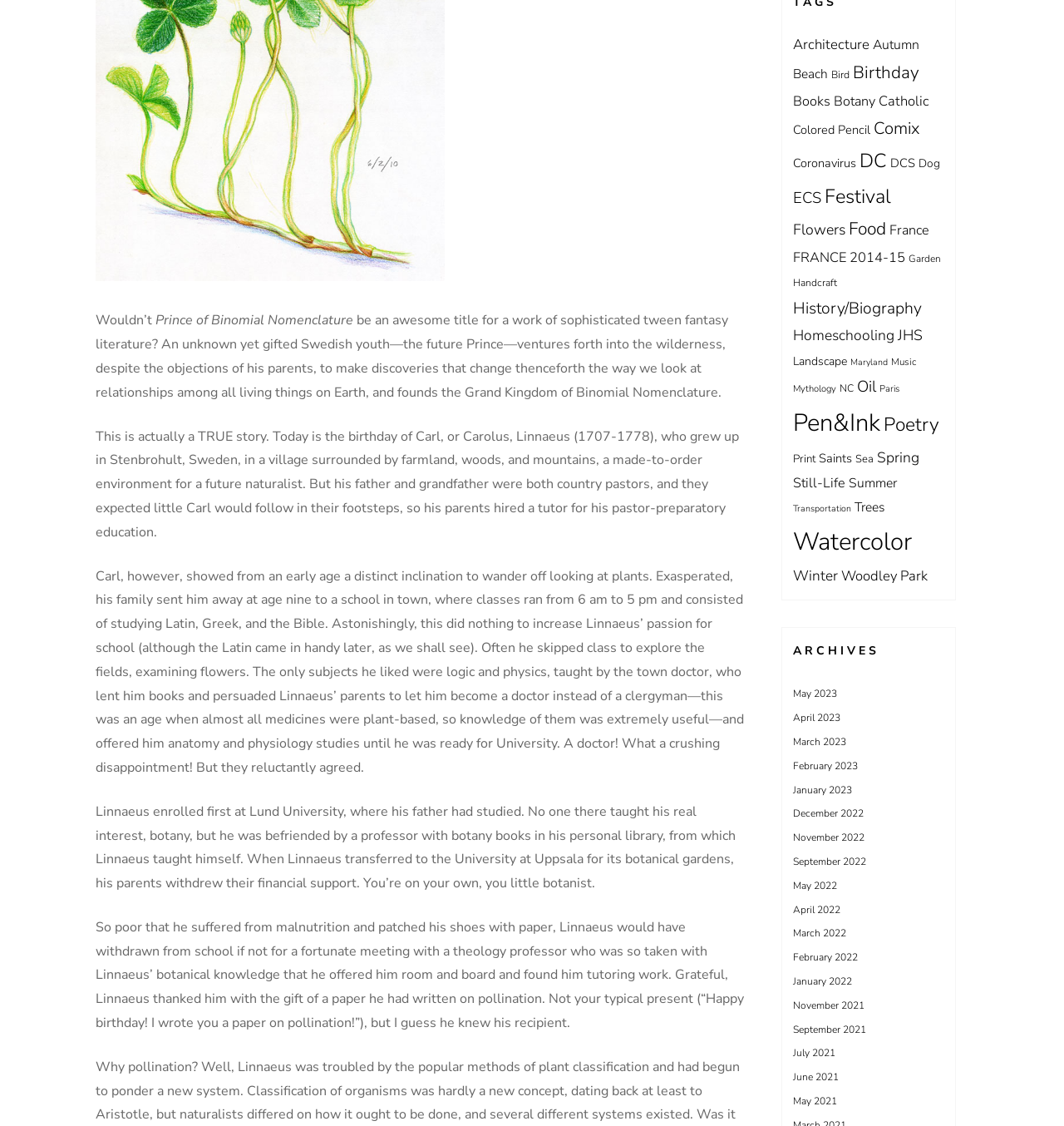Locate the bounding box coordinates of the clickable area needed to fulfill the instruction: "Explore the 'Pen&Ink' category".

[0.745, 0.361, 0.827, 0.39]